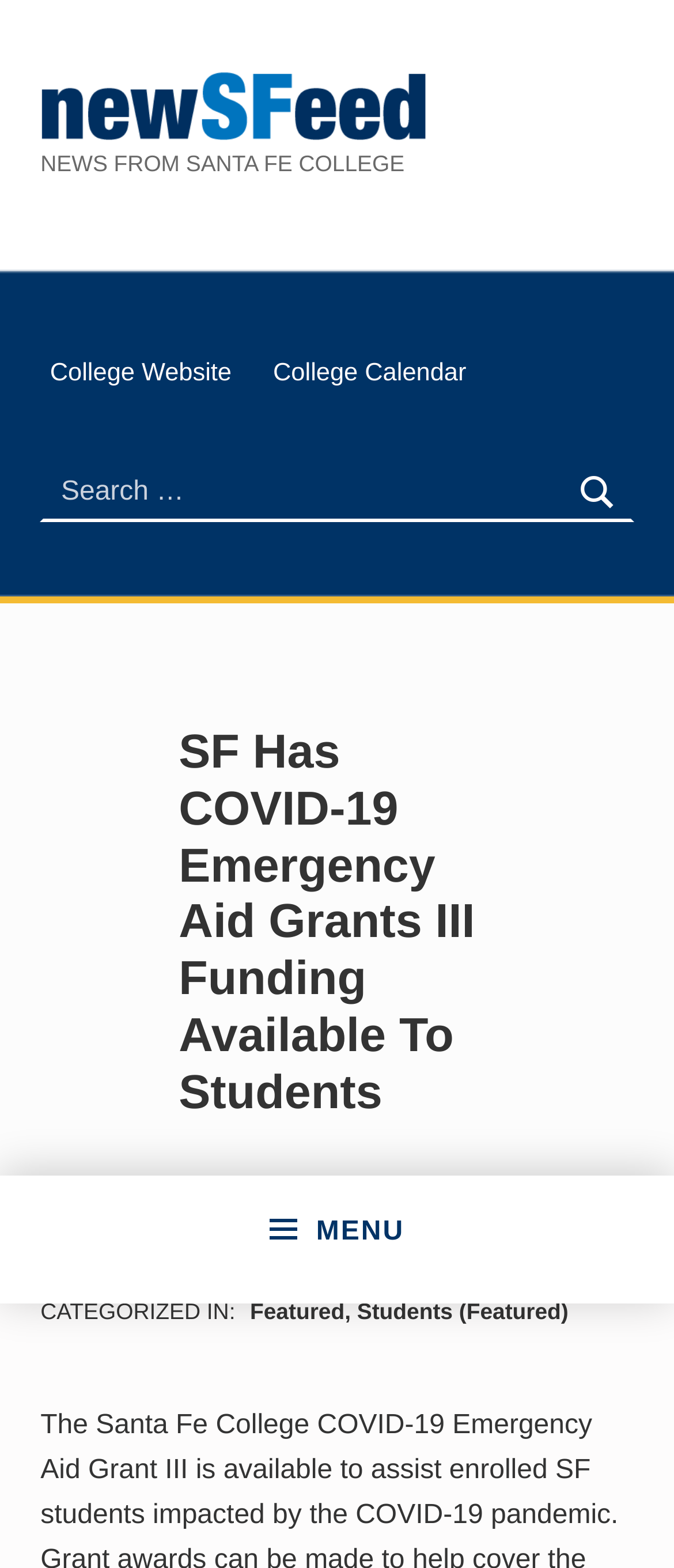Give an extensive and precise description of the webpage.

The webpage is about SF Has COVID-19 Emergency Aid Grants III Funding Available to Students. At the top, there is a heading with the same title as the webpage. Below the heading, there is a static text "NEWS FROM SANTA FE COLLEGE". 

On the top left, there is a button with a menu icon, which is not expanded. On the top right, there are three links: "College Website", "College Calendar", and a search bar with a search button. The search bar has a label "Search for:".

Below the search bar, there is a heading "Introduction" followed by another heading "SF Has COVID-19 Emergency Aid Grants III Funding Available To Students", which takes up most of the page. 

At the bottom of the page, there is a footer section with information about the post, including the posted date "23 Aug 2021" and categories "Featured" and "Students (Featured)".